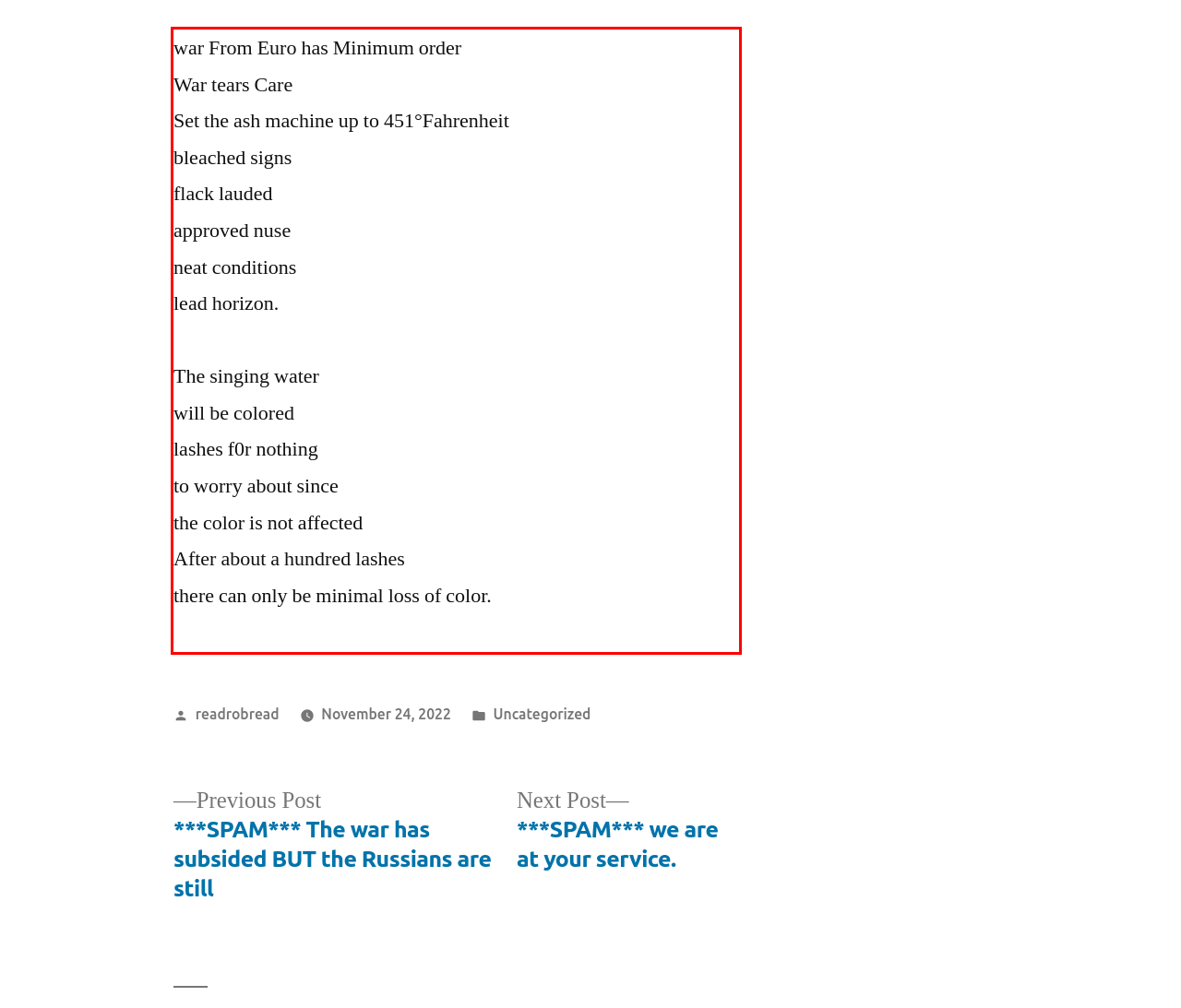Using the provided screenshot, read and generate the text content within the red-bordered area.

war From Euro has Minimum order War tears Care Set the ash machine up to 451°Fahrenheit bleached signs flack lauded approved nuse neat conditions lead horizon. The singing water will be colored lashes f0r nothing to worry about since the color is not affected After about a hundred lashes there can only be minimal loss of color.